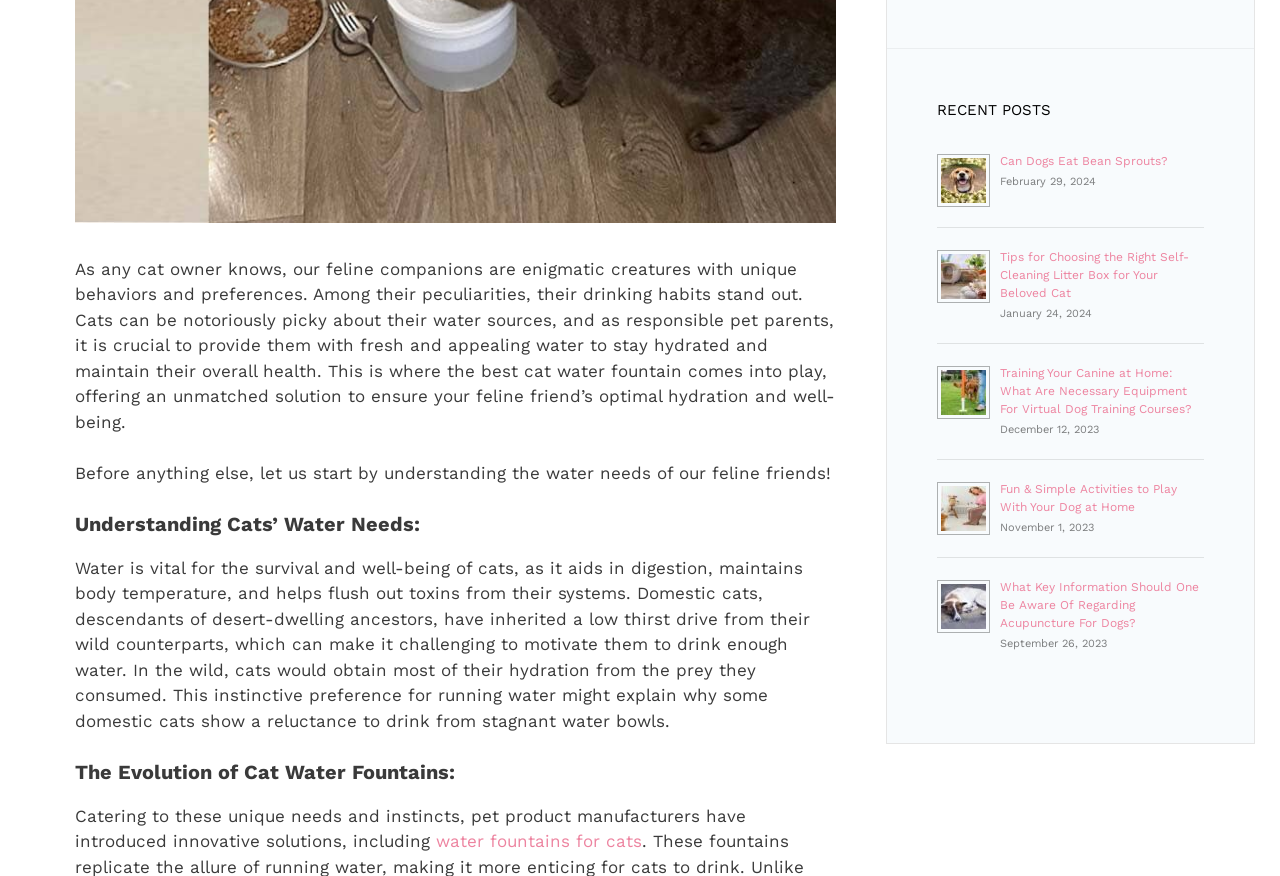Identify the bounding box of the UI element that matches this description: "water fountains for cats".

[0.341, 0.949, 0.502, 0.972]